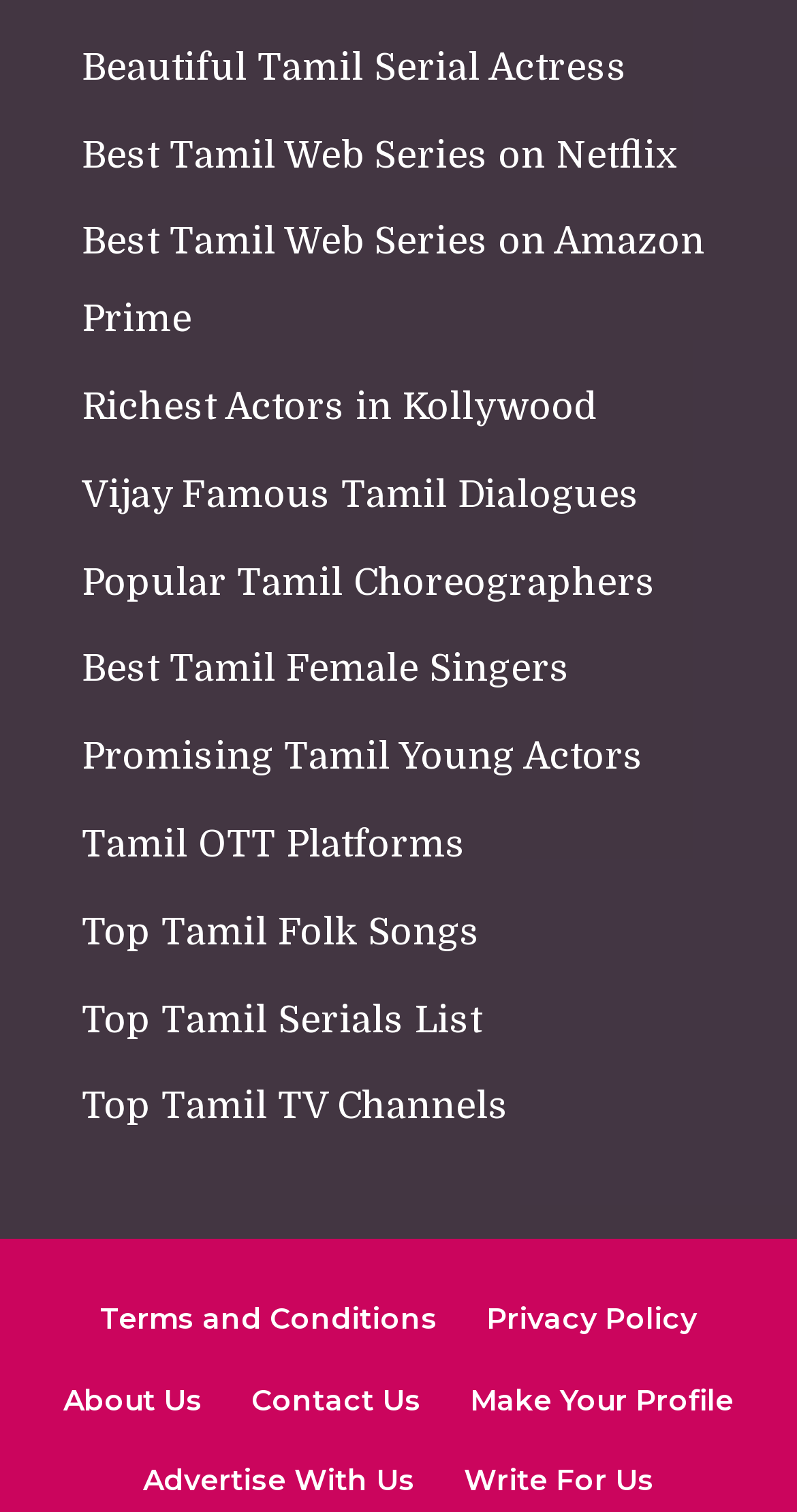What is the topic of the first link?
Please answer the question with a detailed and comprehensive explanation.

The first link on the webpage has the text 'Beautiful Tamil Serial Actress', which suggests that the topic of the link is related to Tamil serial actresses.